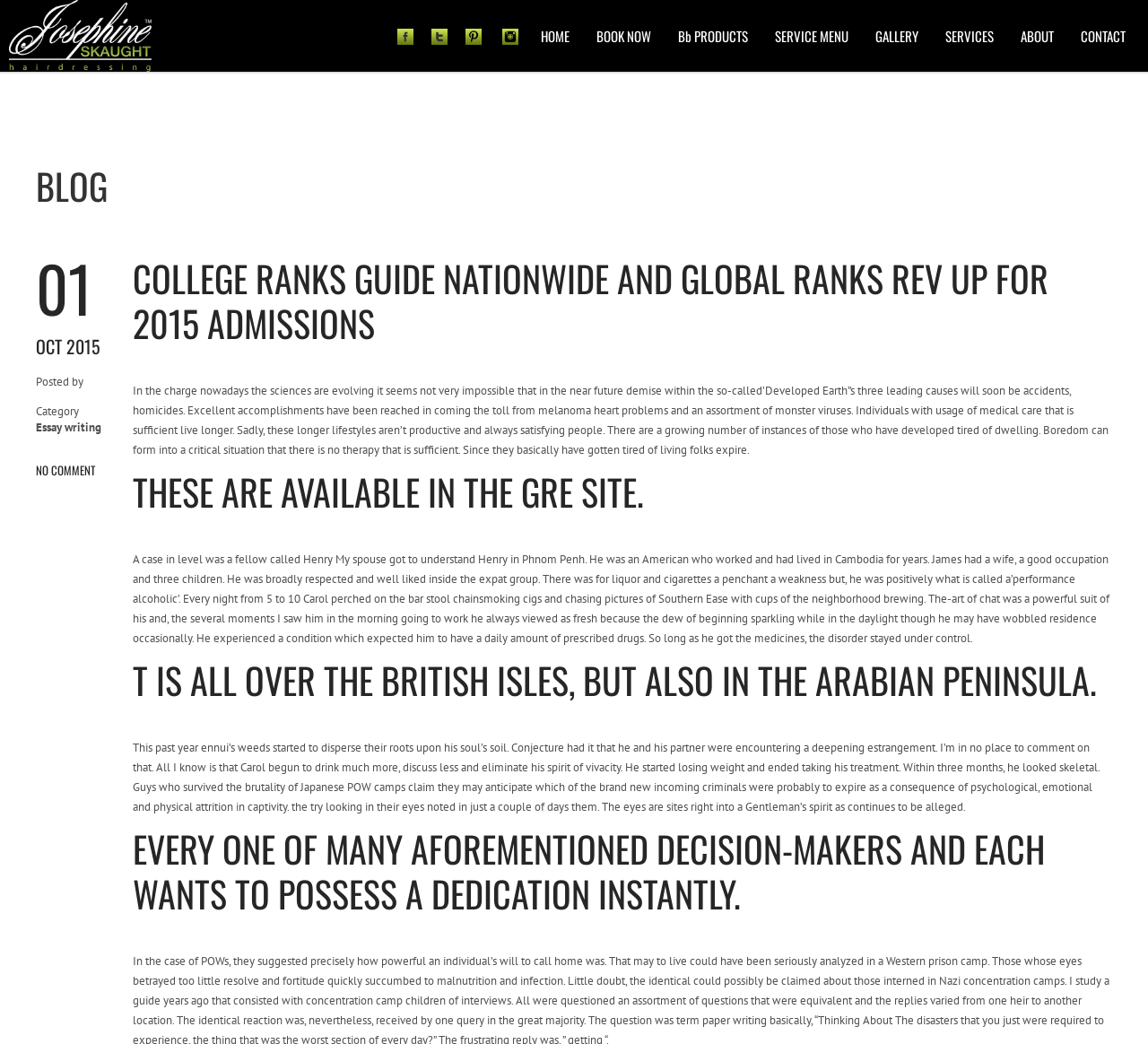Please provide a short answer using a single word or phrase for the question:
What is the category of the blog post?

Essay writing